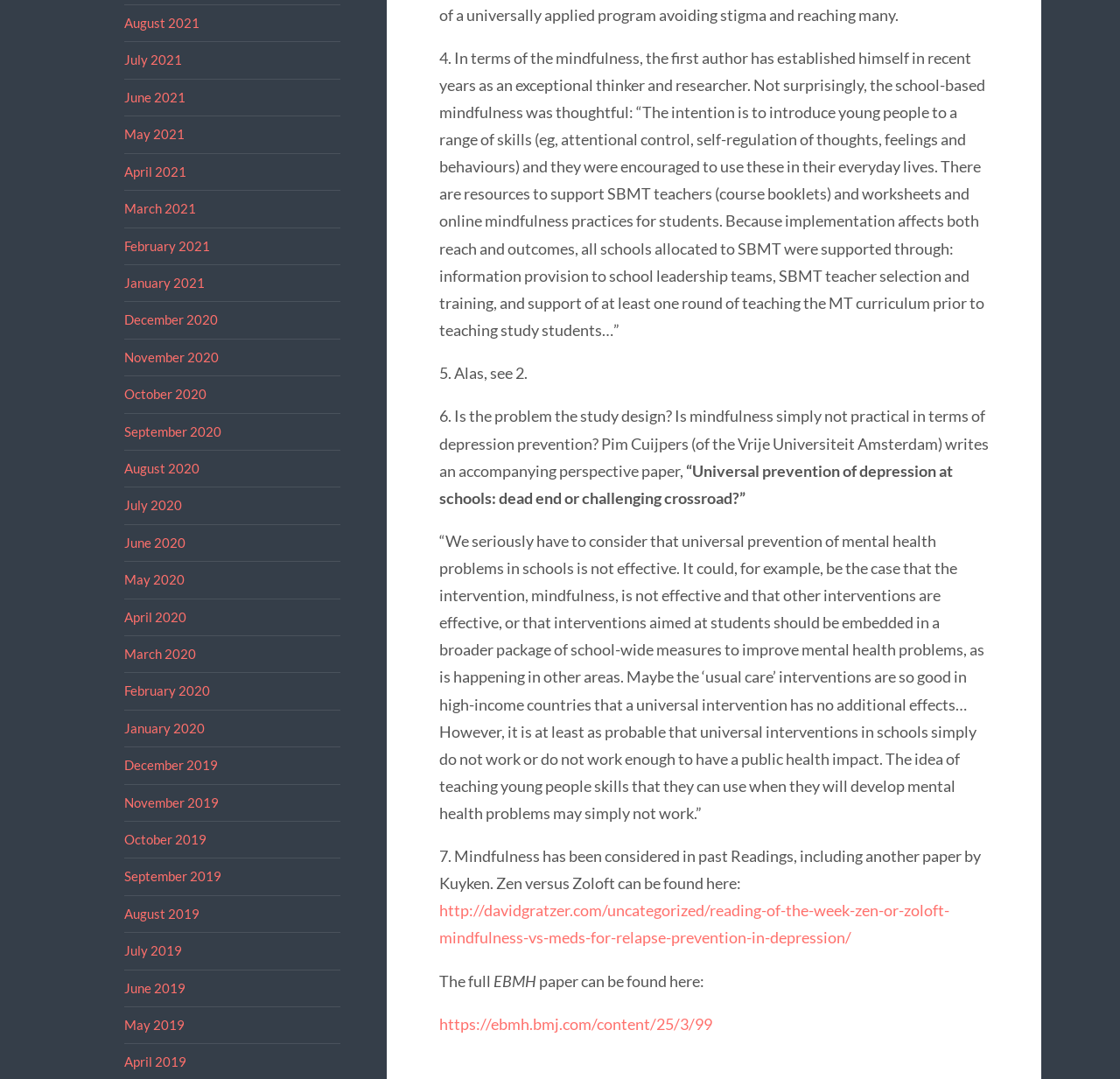What is the title of the paper mentioned?
Relying on the image, give a concise answer in one word or a brief phrase.

Universal prevention of depression at schools